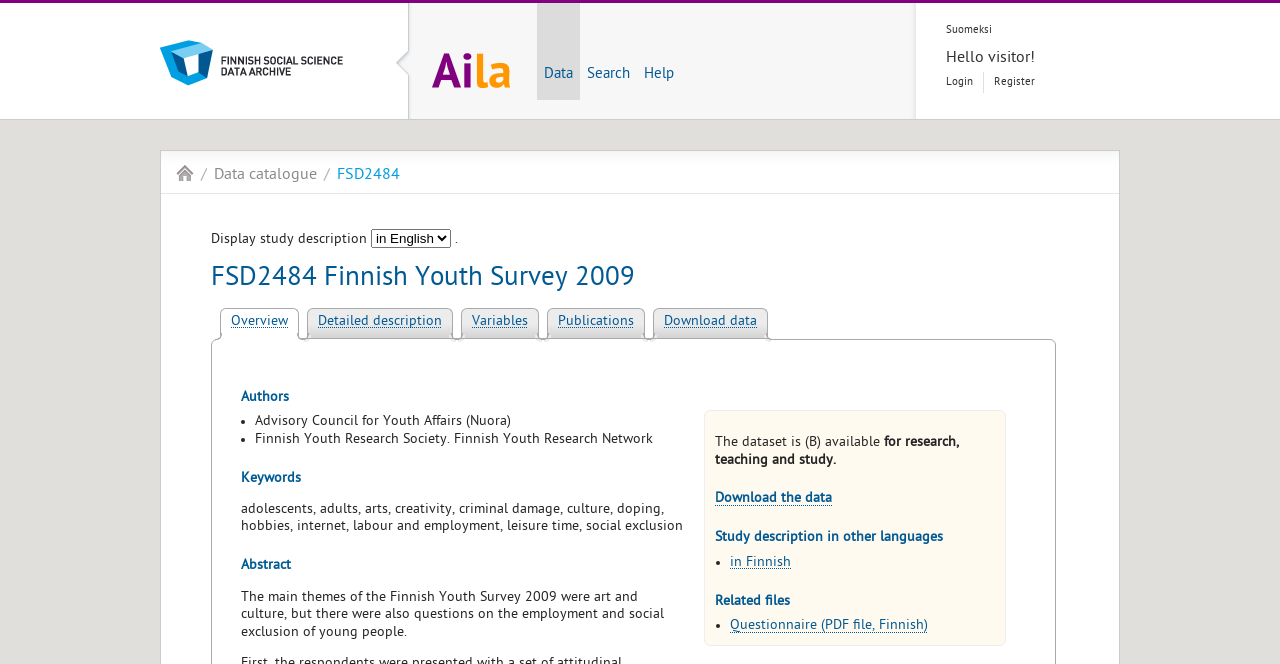Please predict the bounding box coordinates of the element's region where a click is necessary to complete the following instruction: "Login to the system". The coordinates should be represented by four float numbers between 0 and 1, i.e., [left, top, right, bottom].

[0.739, 0.116, 0.76, 0.133]